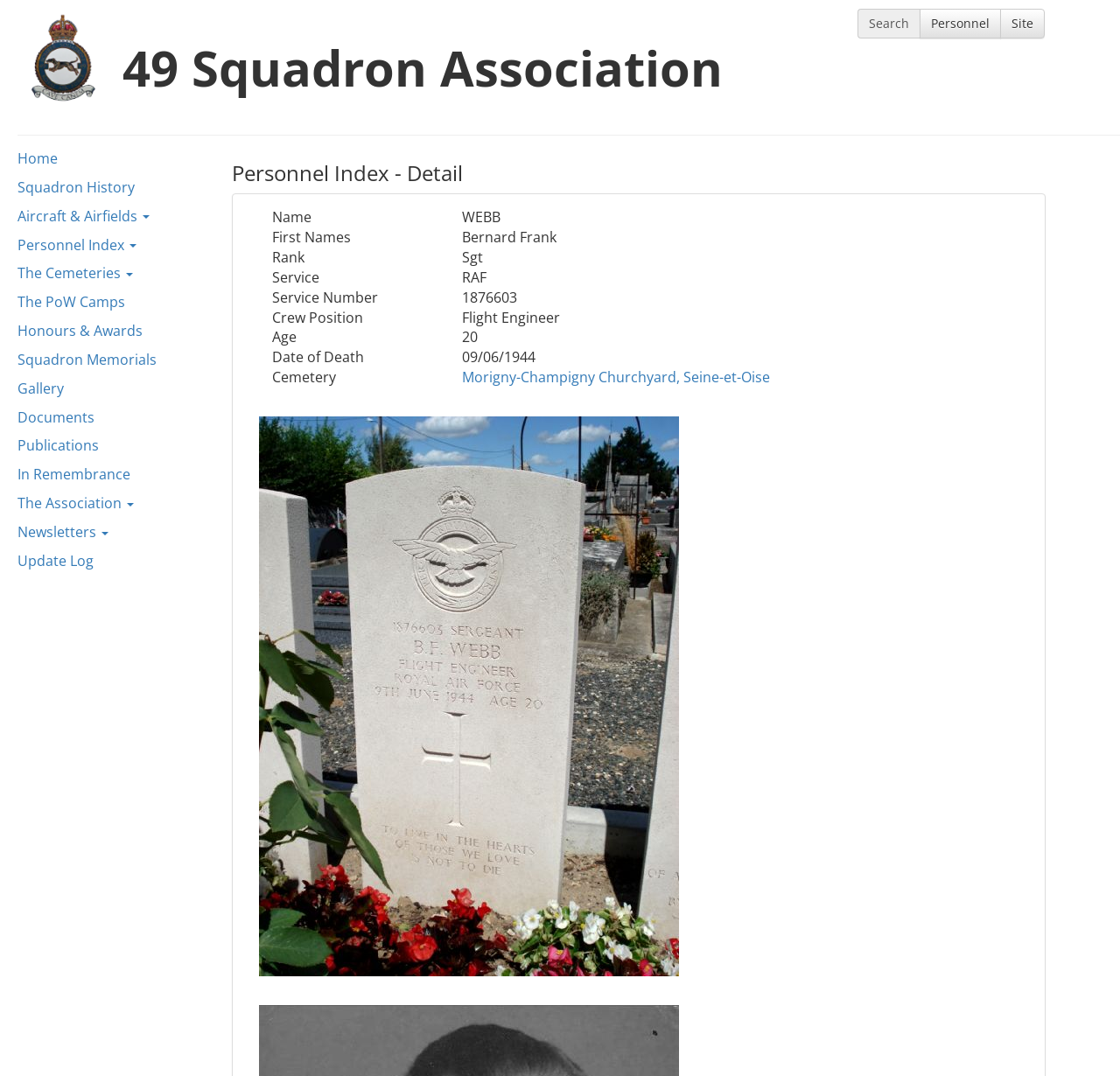Determine the bounding box coordinates for the clickable element required to fulfill the instruction: "Visit Morigny-Champigny Churchyard, Seine-et-Oise". Provide the coordinates as four float numbers between 0 and 1, i.e., [left, top, right, bottom].

[0.412, 0.342, 0.688, 0.359]